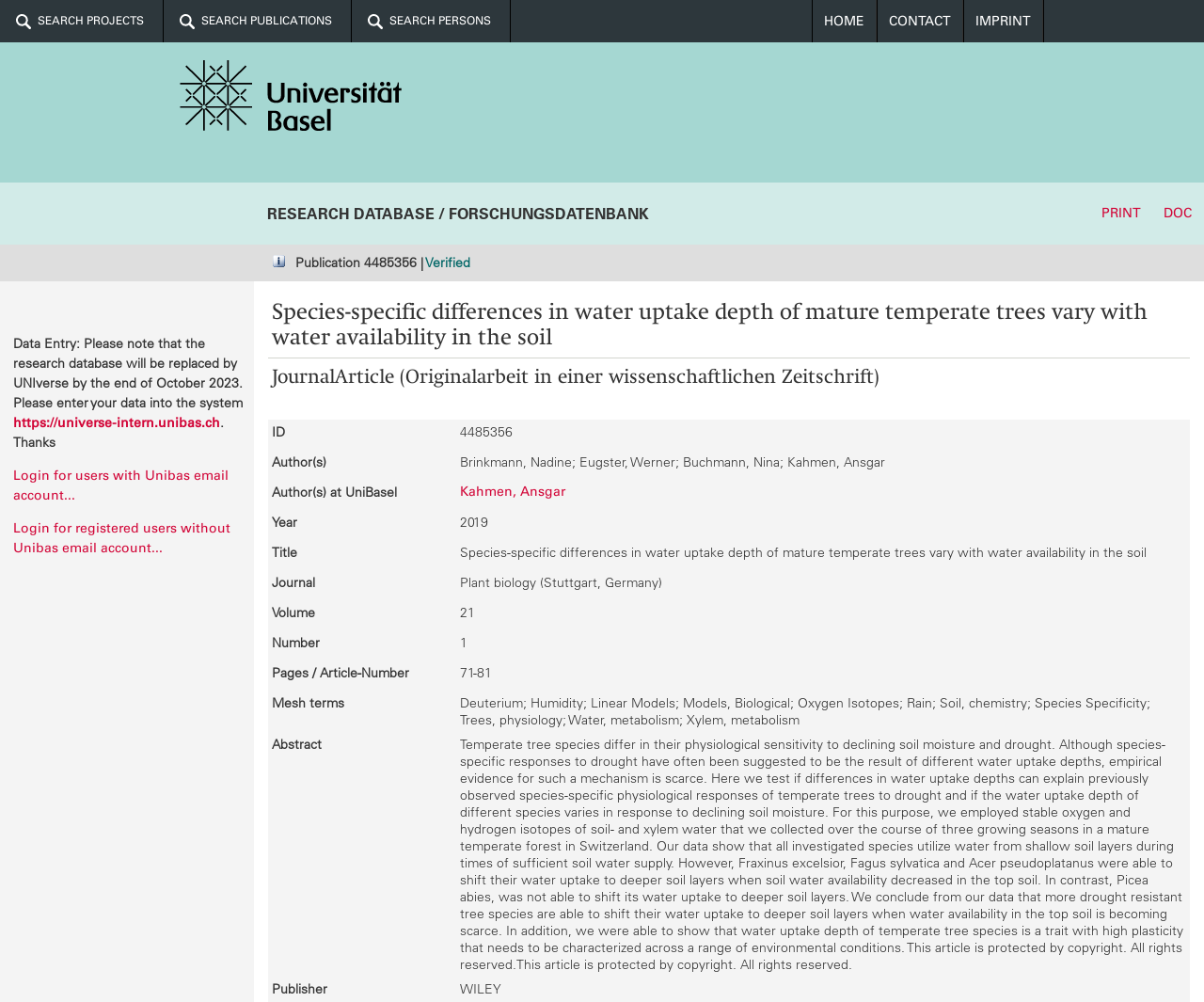Give a one-word or phrase response to the following question: What is the volume of the publication?

21